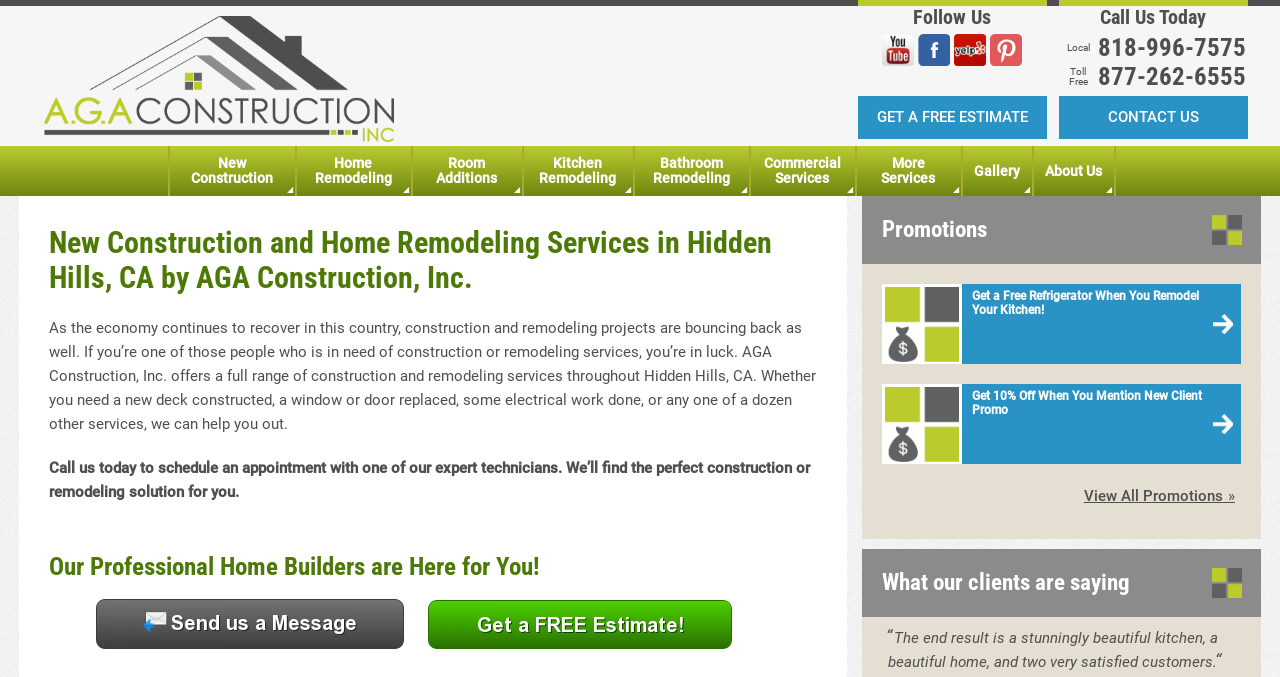Identify the bounding box coordinates of the region that should be clicked to execute the following instruction: "Follow AGA Construction, Inc. on YouTube".

[0.689, 0.05, 0.714, 0.097]